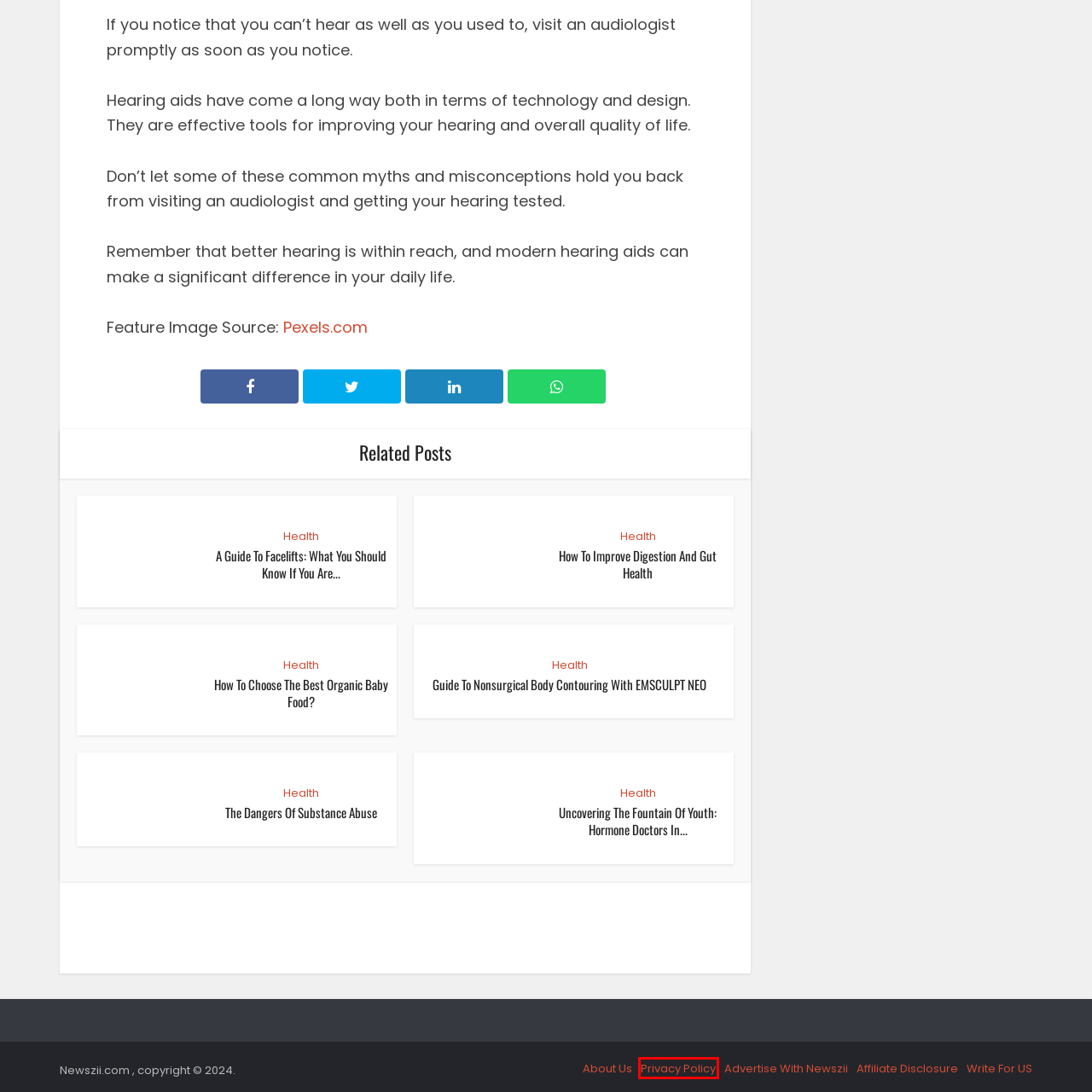A screenshot of a webpage is provided, featuring a red bounding box around a specific UI element. Identify the webpage description that most accurately reflects the new webpage after interacting with the selected element. Here are the candidates:
A. Why Every New Mom Should Visit A Postpartum Chiropractor
B. Advertise With Newszii
C. How Inventory Management Software Can Help Indian Businesses Grow
D. A Guide To Facelifts: What You Should Know If You Are Considering One
E. Privacy Policy | Newszii
F. Newszii-Meaningful Meaningless News | About Us
G. Newszii Affiliate Disclosure
H. Write For US | Newszii.com

E